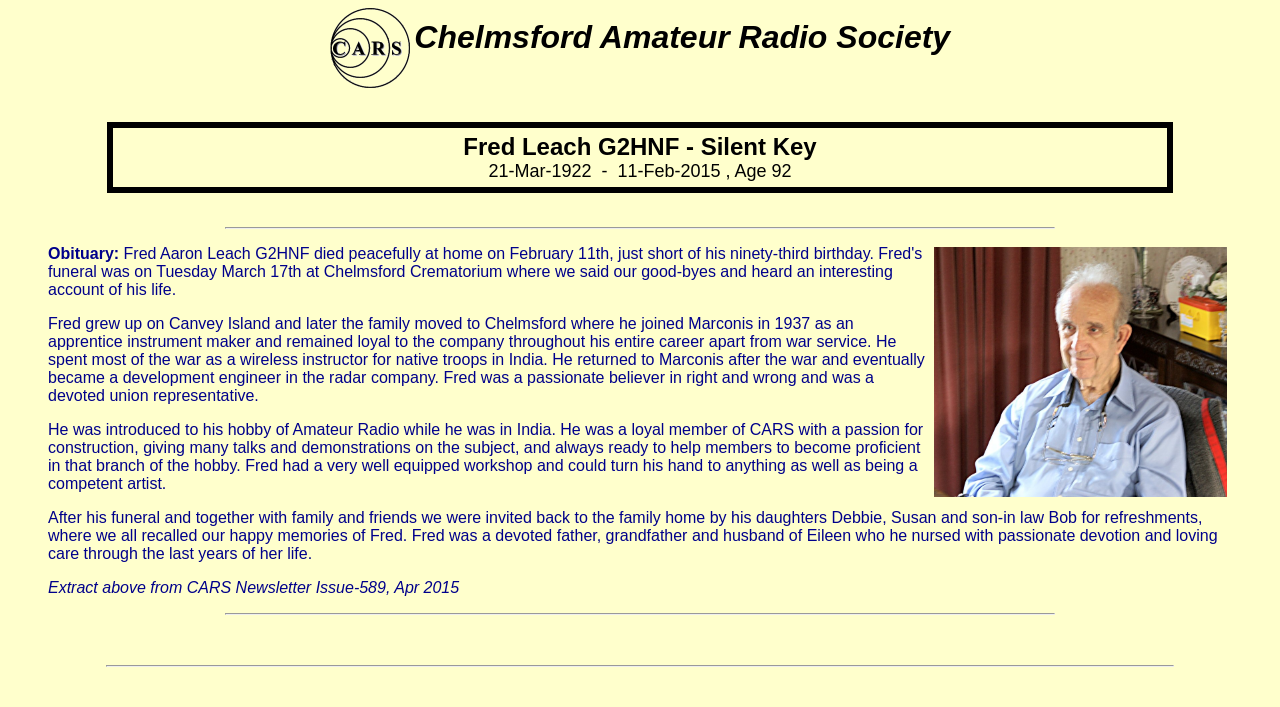Bounding box coordinates are to be given in the format (top-left x, top-left y, bottom-right x, bottom-right y). All values must be floating point numbers between 0 and 1. Provide the bounding box coordinate for the UI element described as: parent_node: Chelmsford Amateur Radio Society

[0.258, 0.048, 0.32, 0.072]